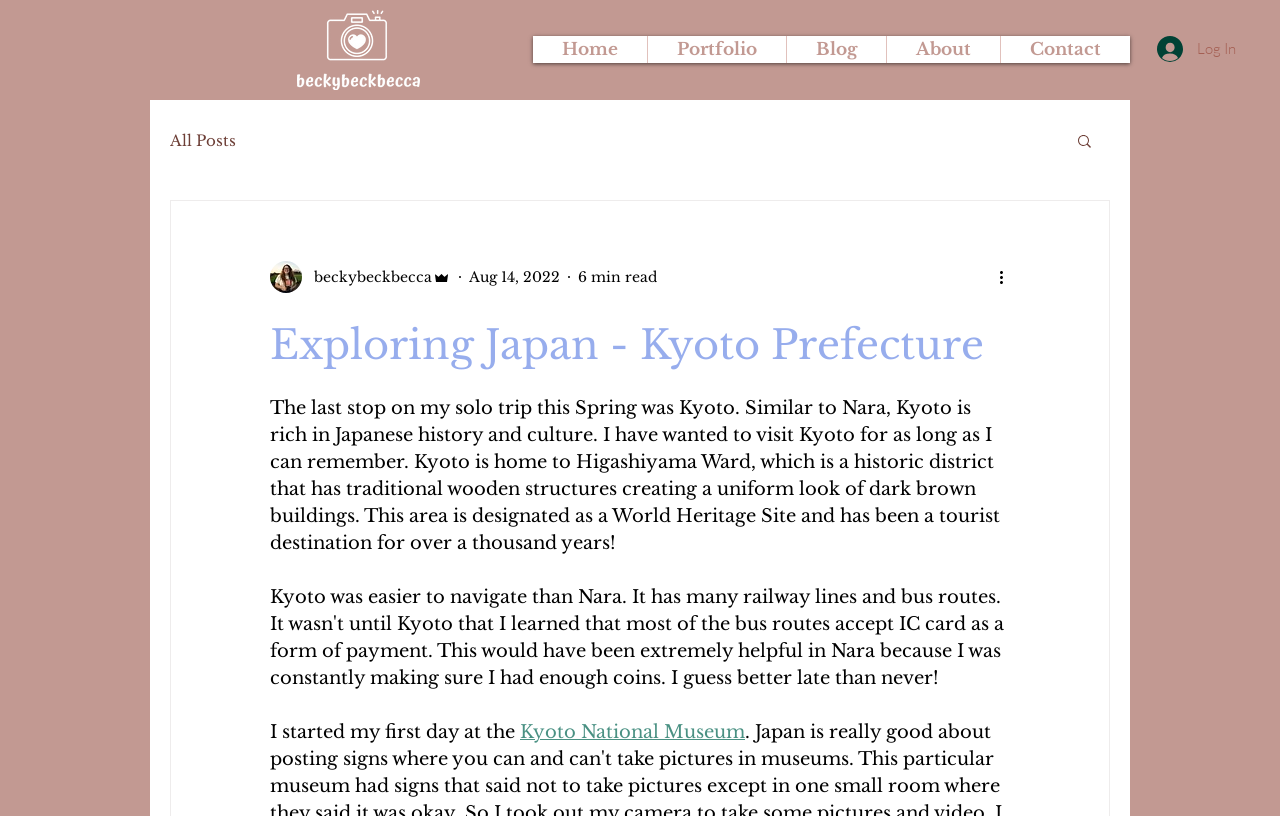Provide the bounding box coordinates, formatted as (top-left x, top-left y, bottom-right x, bottom-right y), with all values being floating point numbers between 0 and 1. Identify the bounding box of the UI element that matches the description: Kyoto National Museum

[0.406, 0.884, 0.582, 0.911]